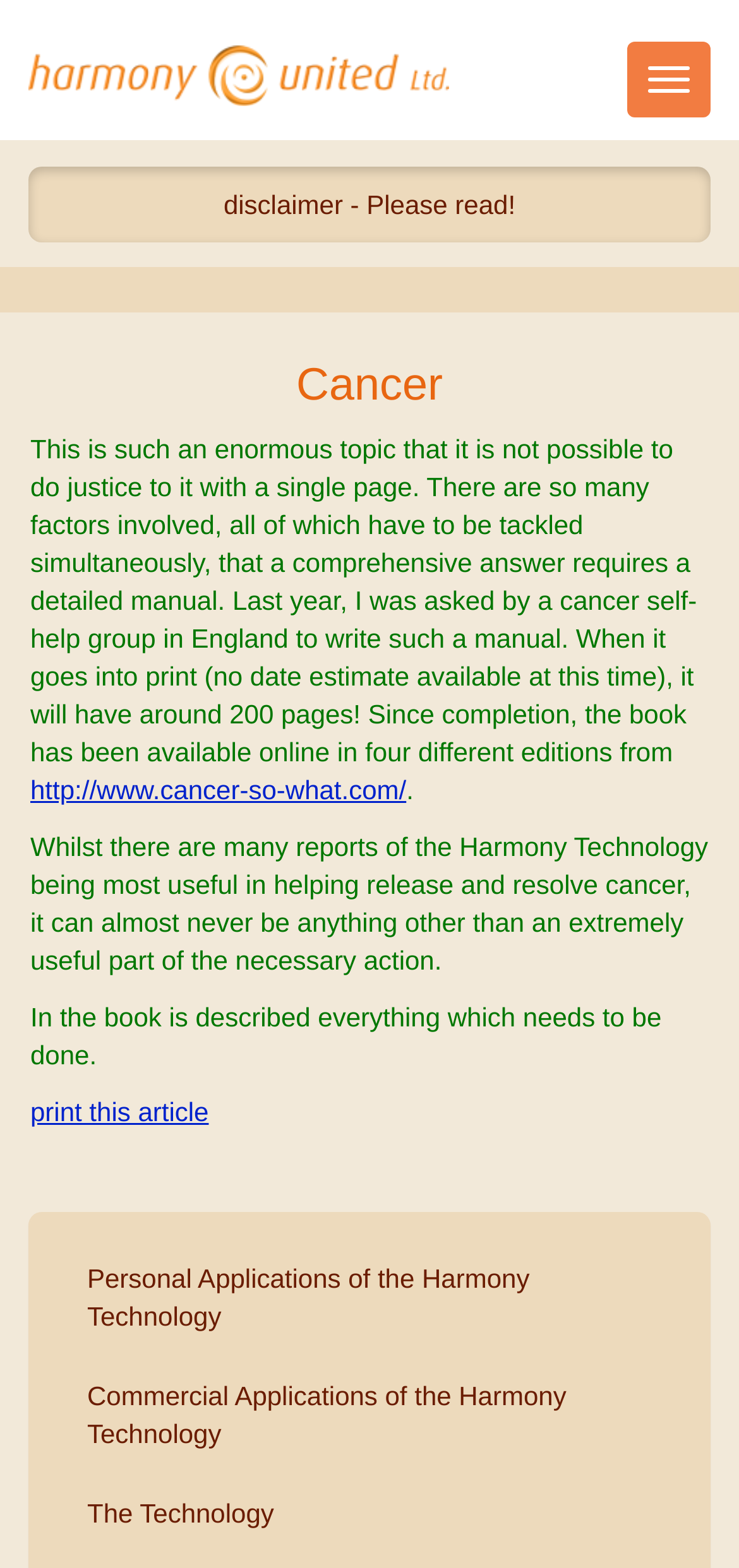Give the bounding box coordinates for this UI element: "disclaimer - Please read!". The coordinates should be four float numbers between 0 and 1, arranged as [left, top, right, bottom].

[0.038, 0.106, 0.962, 0.155]